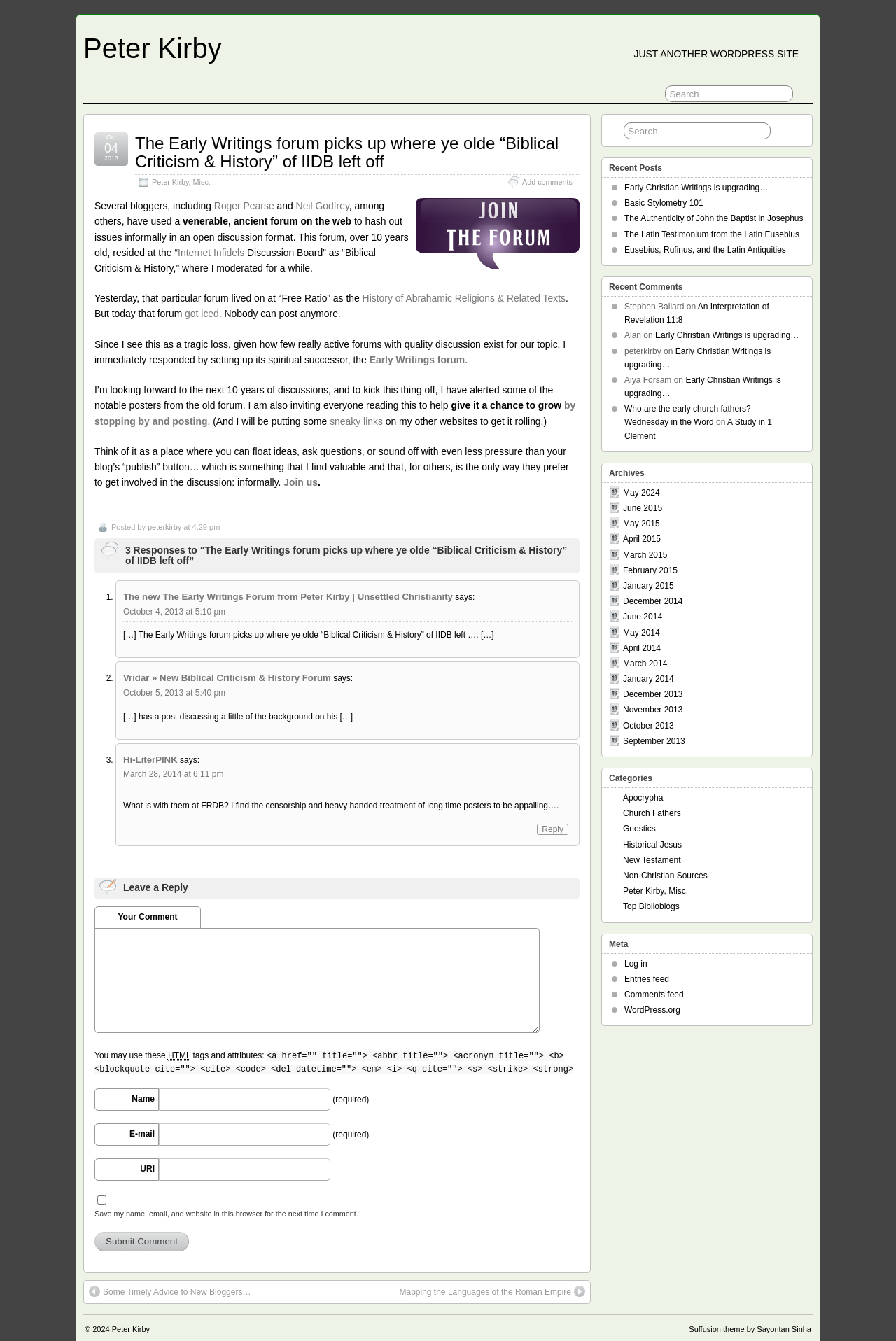Answer the question briefly using a single word or phrase: 
What is the name of the website where the old forum resided?

Internet Infidels